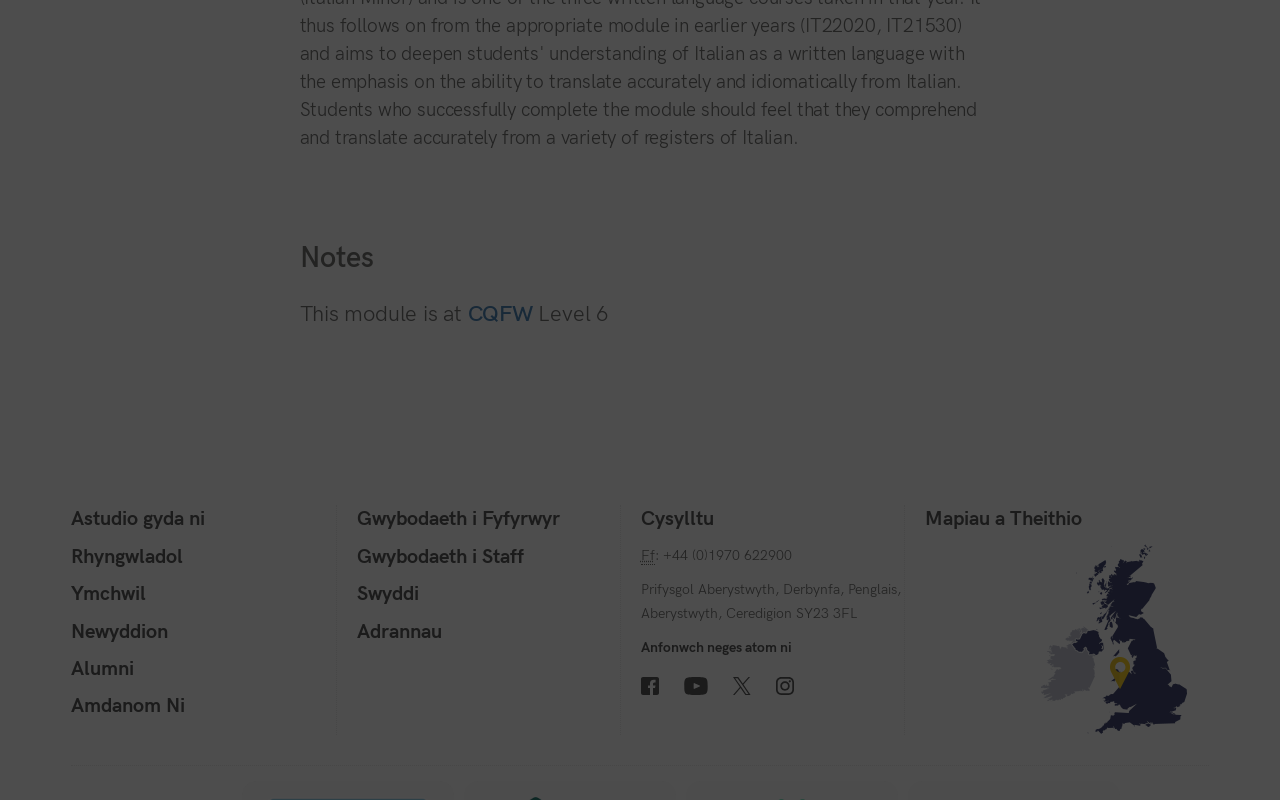Give a one-word or short phrase answer to the question: 
What is the name of the link that contains information about maps and travel?

Mapiau a Theithio